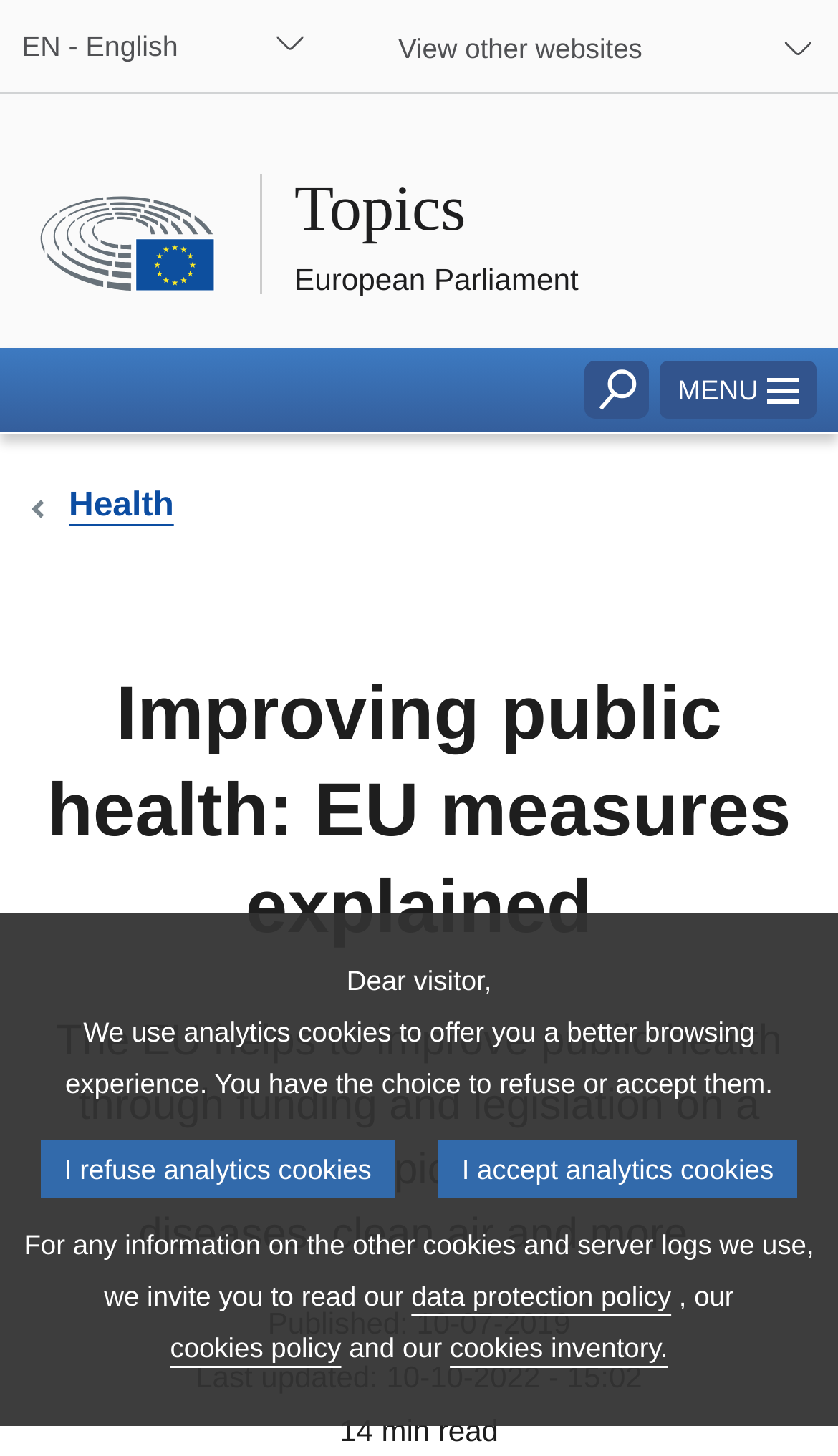Predict the bounding box of the UI element based on the description: "Go back to page: Health". The coordinates should be four float numbers between 0 and 1, formatted as [left, top, right, bottom].

[0.041, 0.334, 0.959, 0.365]